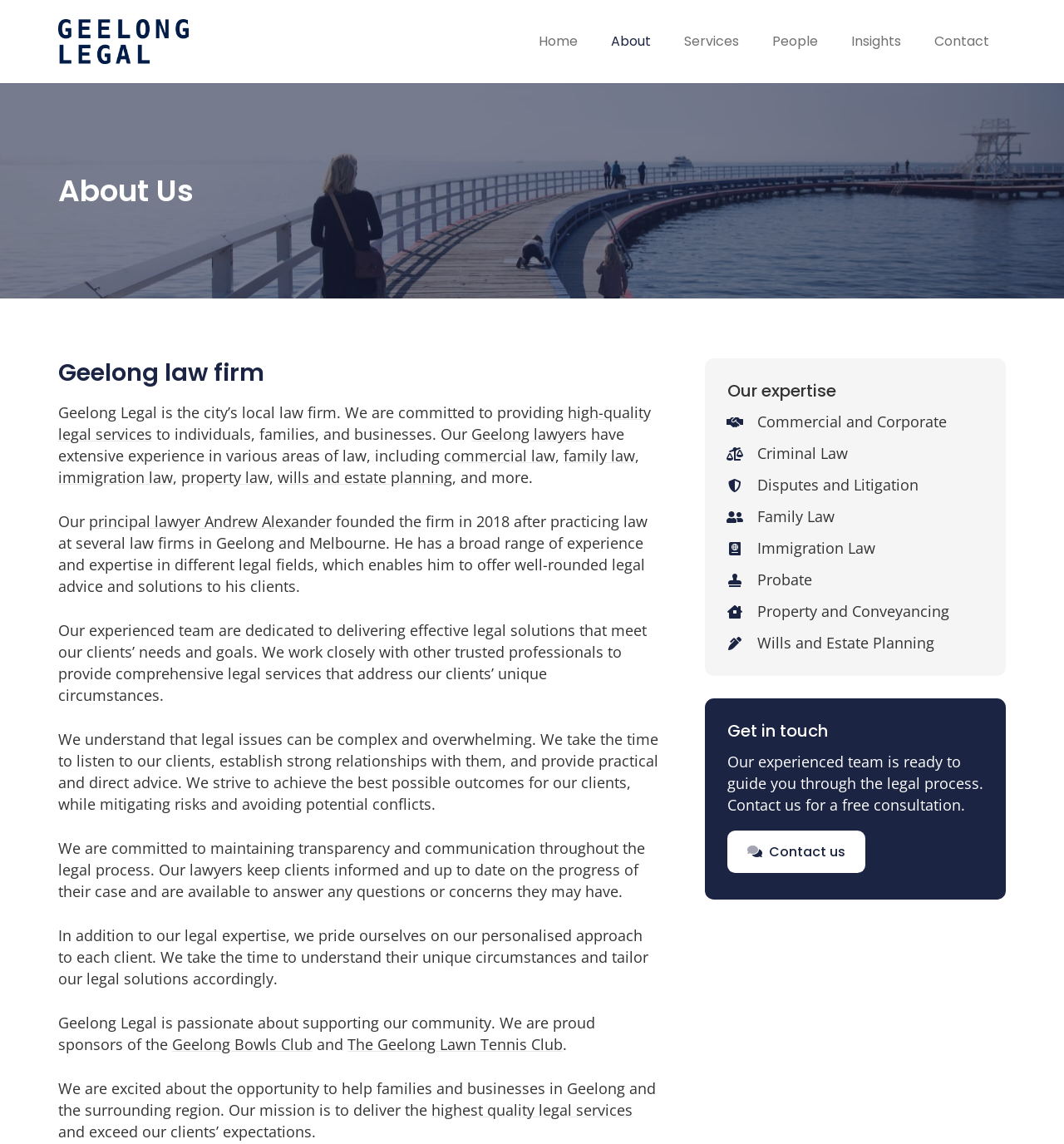What areas of law do the lawyers have experience in?
Look at the image and answer the question with a single word or phrase.

Commercial law, family law, etc.